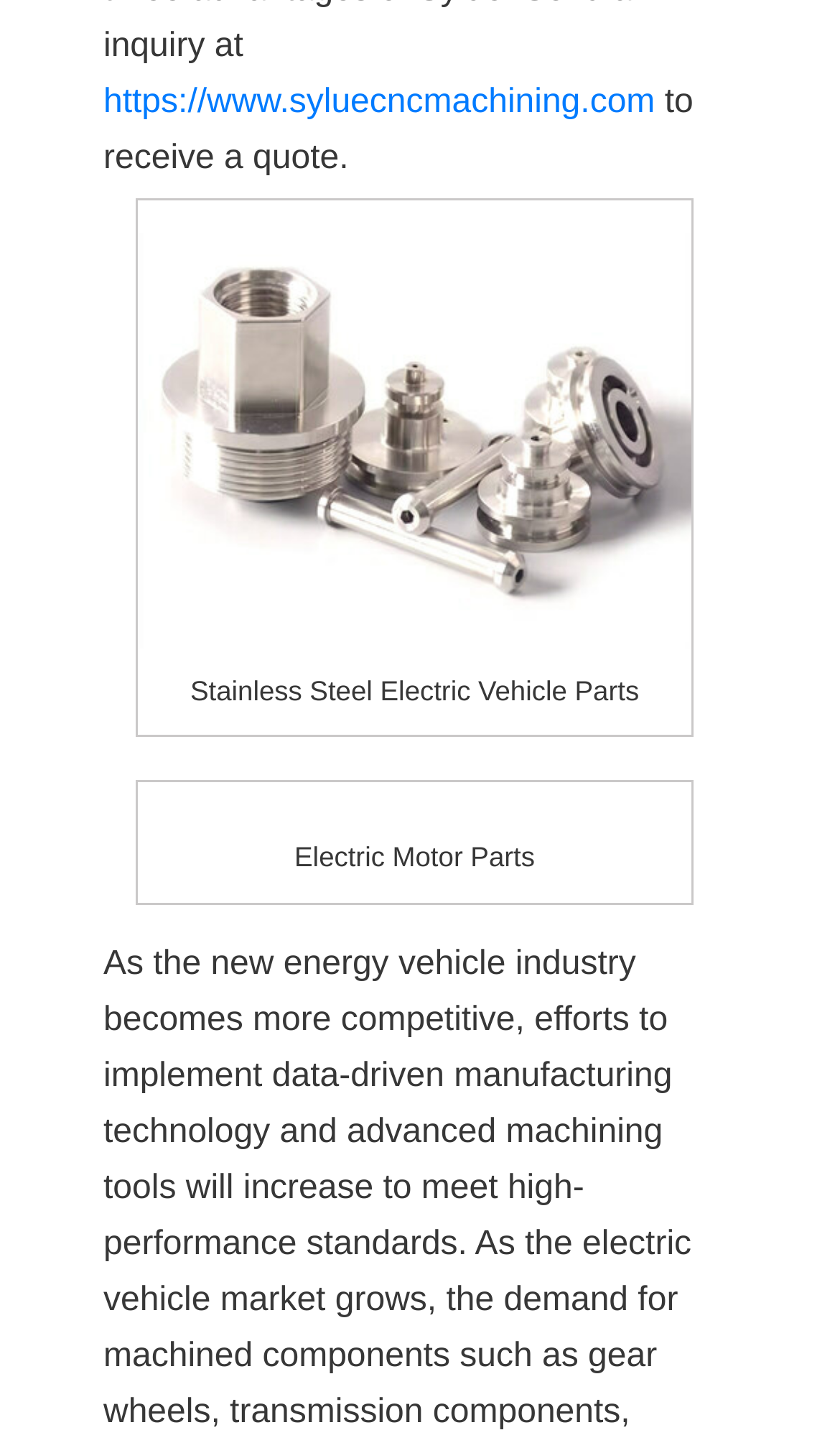What is the position of the first figure relative to the second figure?
Answer the question with a thorough and detailed explanation.

By comparing the y1 and y2 coordinates of the two figure elements, I determined that the first figure has a smaller y1 and y2 value than the second figure, indicating that it is positioned above the second figure.